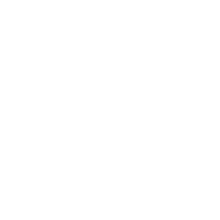Offer a detailed account of the various components present in the image.

The image depicts the **Teltonika RUTX50 WiFi 5 4G LTE/5G Cat 20 Router**, a powerful networking device designed for robust connectivity in diverse environments. This router features dual embedded SIM slots, allowing for seamless switching between networks, which enhances its utility in both home and commercial settings. Priced at **£503.00**, it showcases leading-edge technology aimed at ensuring reliable internet access and solid performance, ideal for users who require high-speed internet for multiple devices. The router is highlighted as a part of the "Also Purchased" section, showcasing its popularity among customers seeking advanced networking solutions.